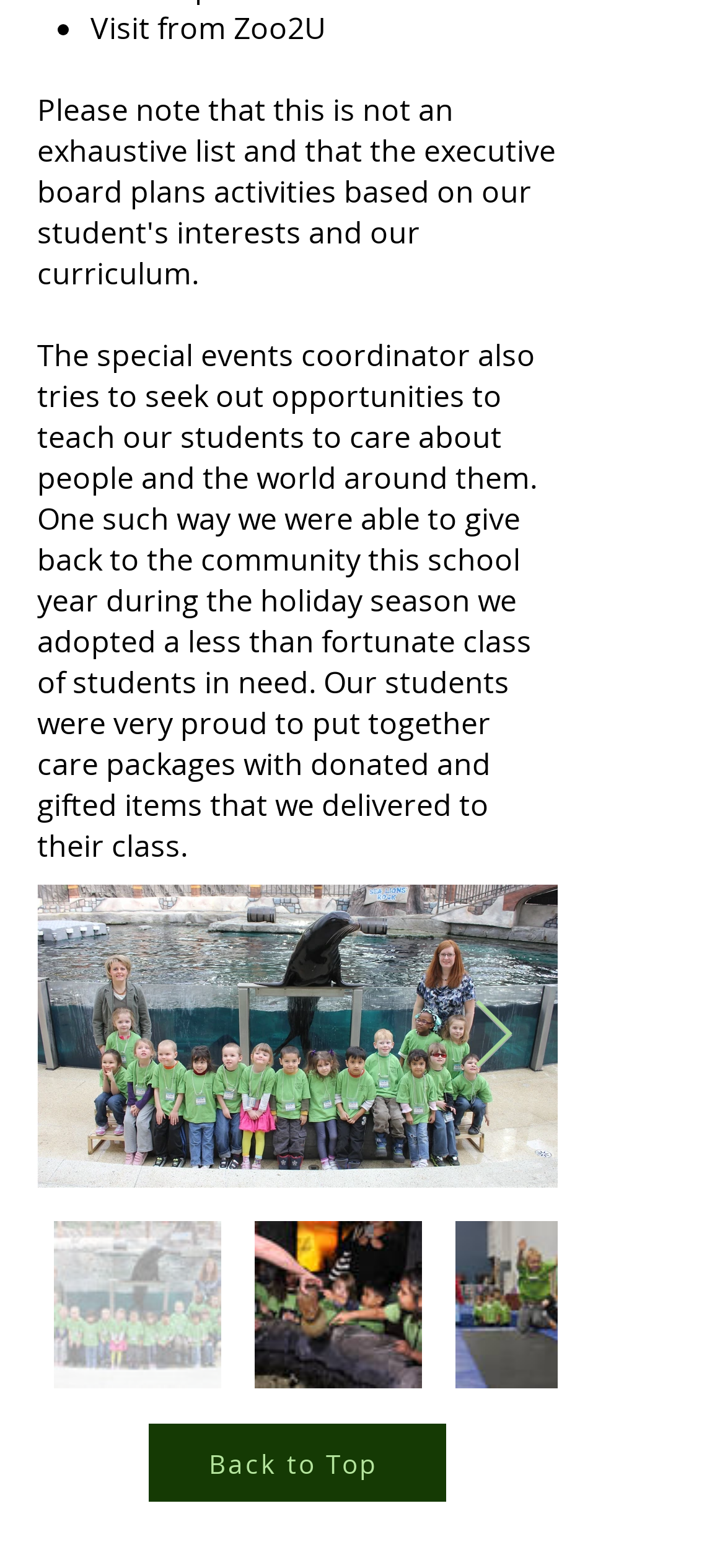Please reply to the following question using a single word or phrase: 
What is the text of the link at the bottom of the webpage?

Back to Top